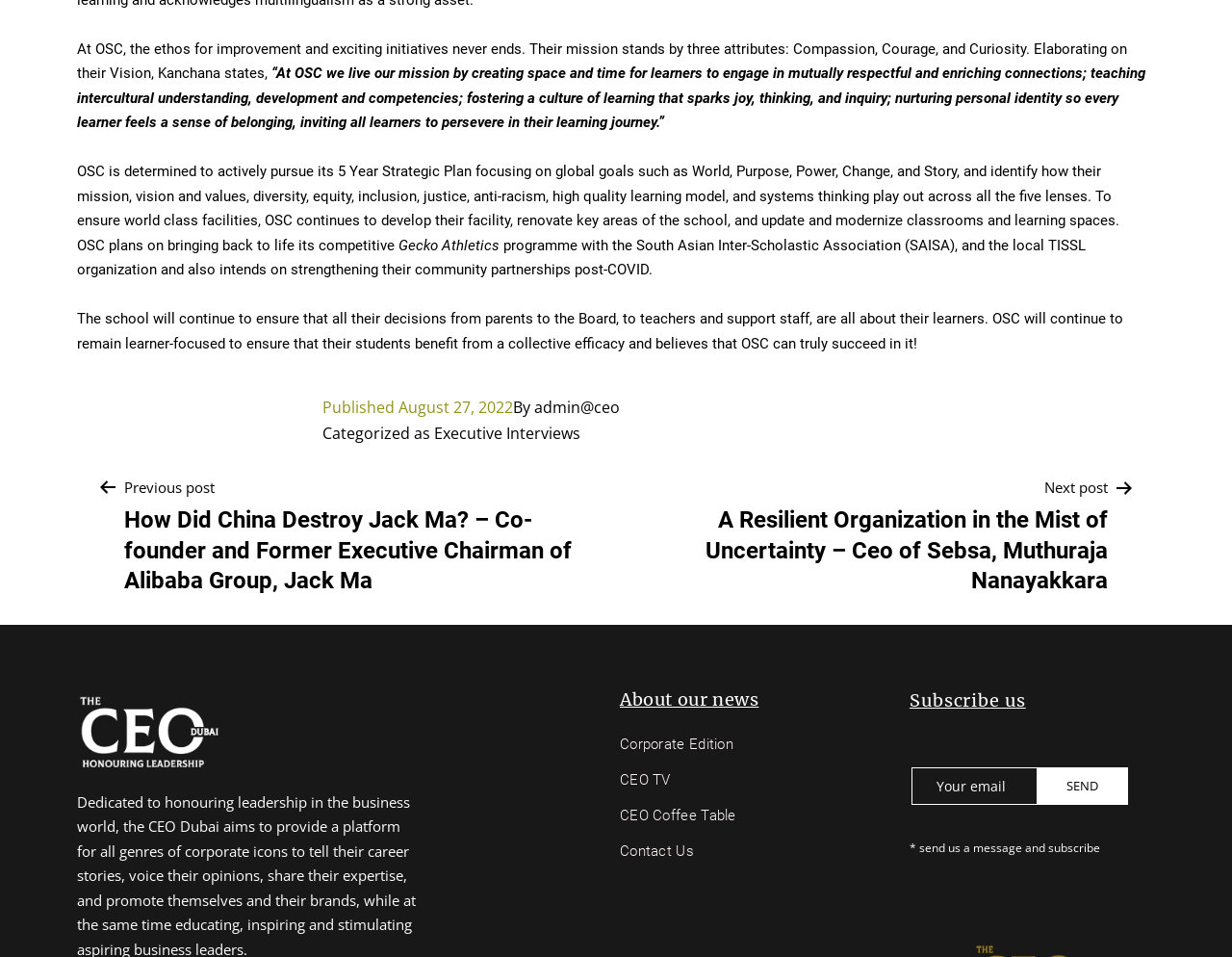Who is the author of this post?
Relying on the image, give a concise answer in one word or a brief phrase.

admin@ceo